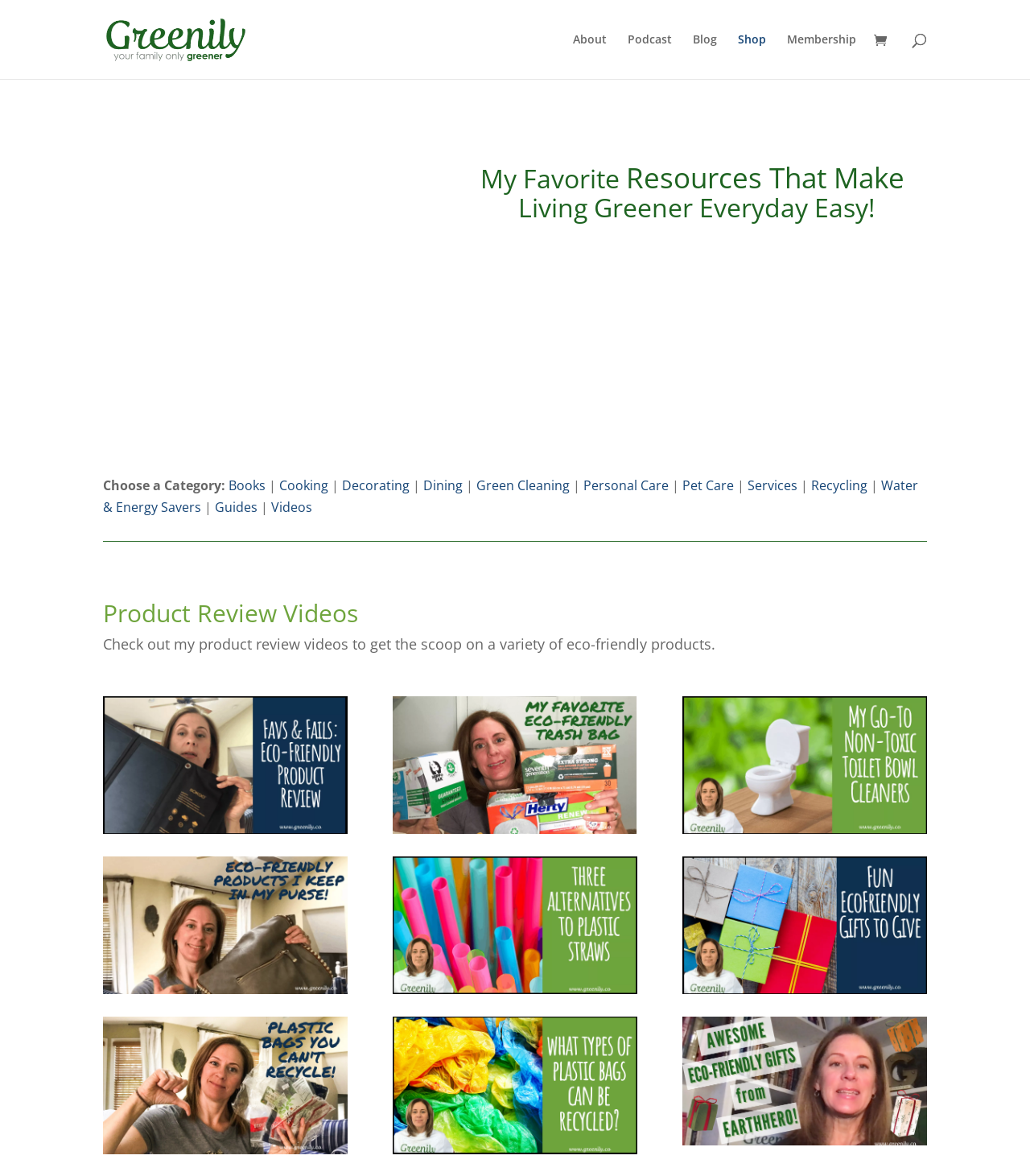What type of content is available under the 'Guides' category?
Please provide a detailed and comprehensive answer to the question.

The webpage does not provide any information about the type of content available under the 'Guides' category. It only provides a link to the category, suggesting that users need to click on it to find out more.